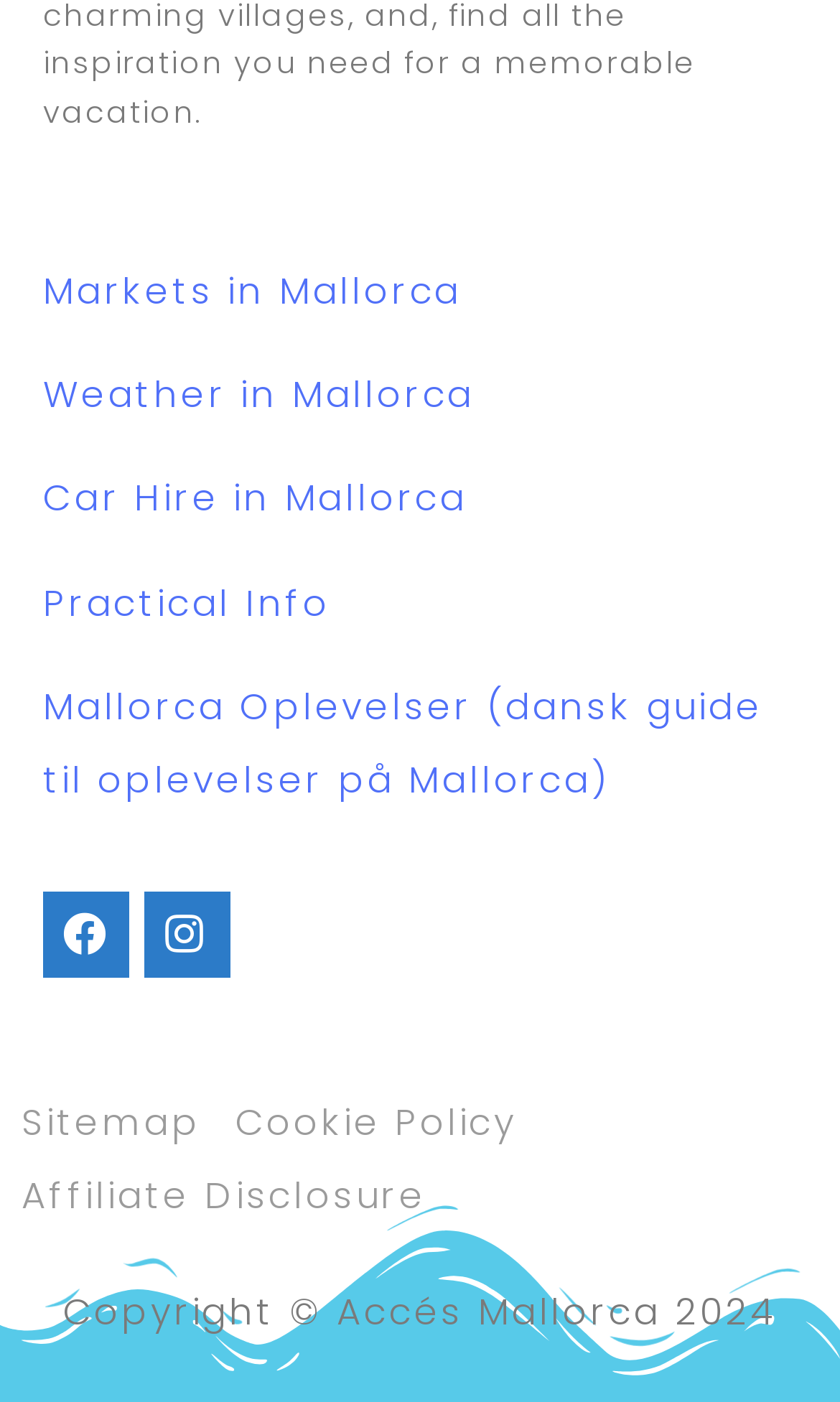Determine the bounding box coordinates of the clickable region to execute the instruction: "Explore Car Hire options in Mallorca". The coordinates should be four float numbers between 0 and 1, denoted as [left, top, right, bottom].

[0.051, 0.337, 0.556, 0.374]